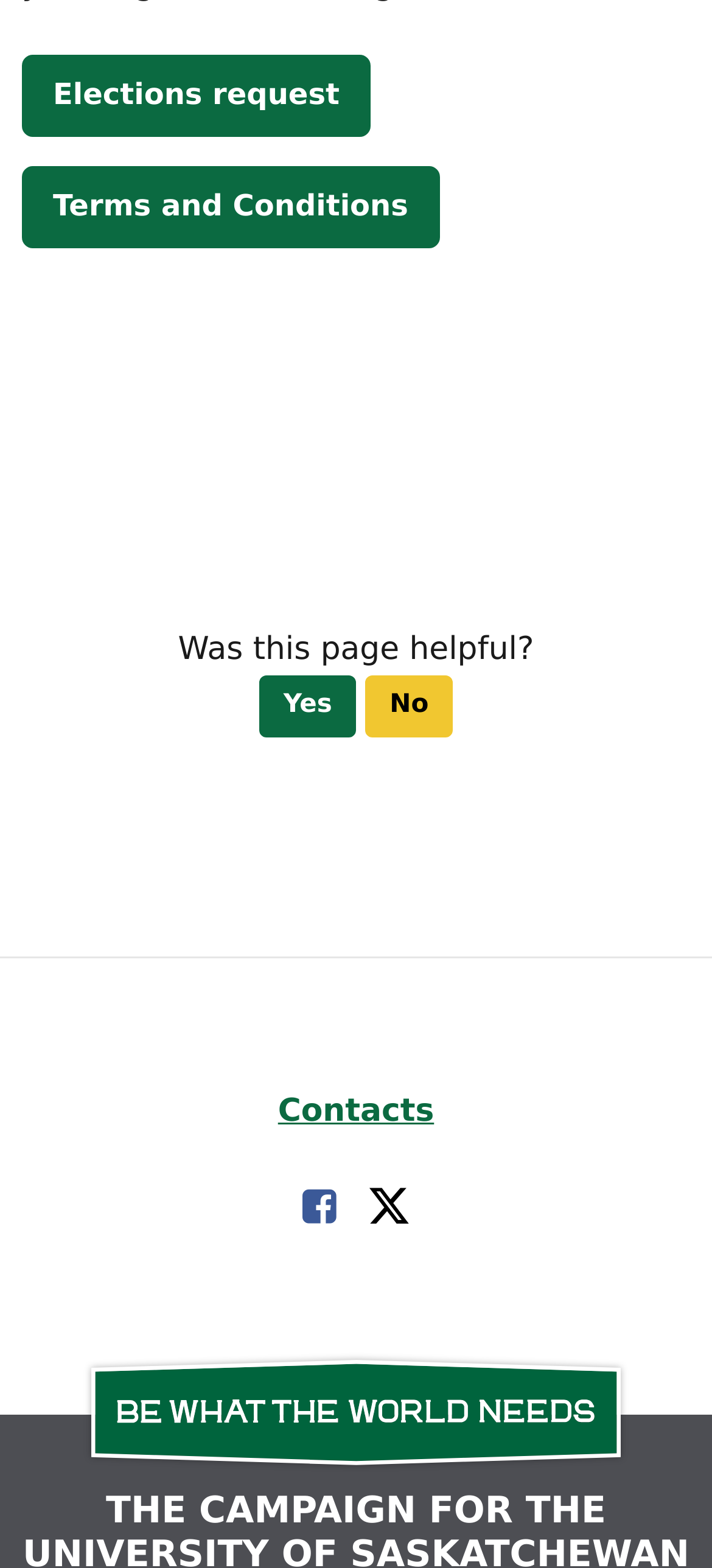Based on the description "Follow on X", find the bounding box of the specified UI element.

[0.519, 0.757, 0.575, 0.786]